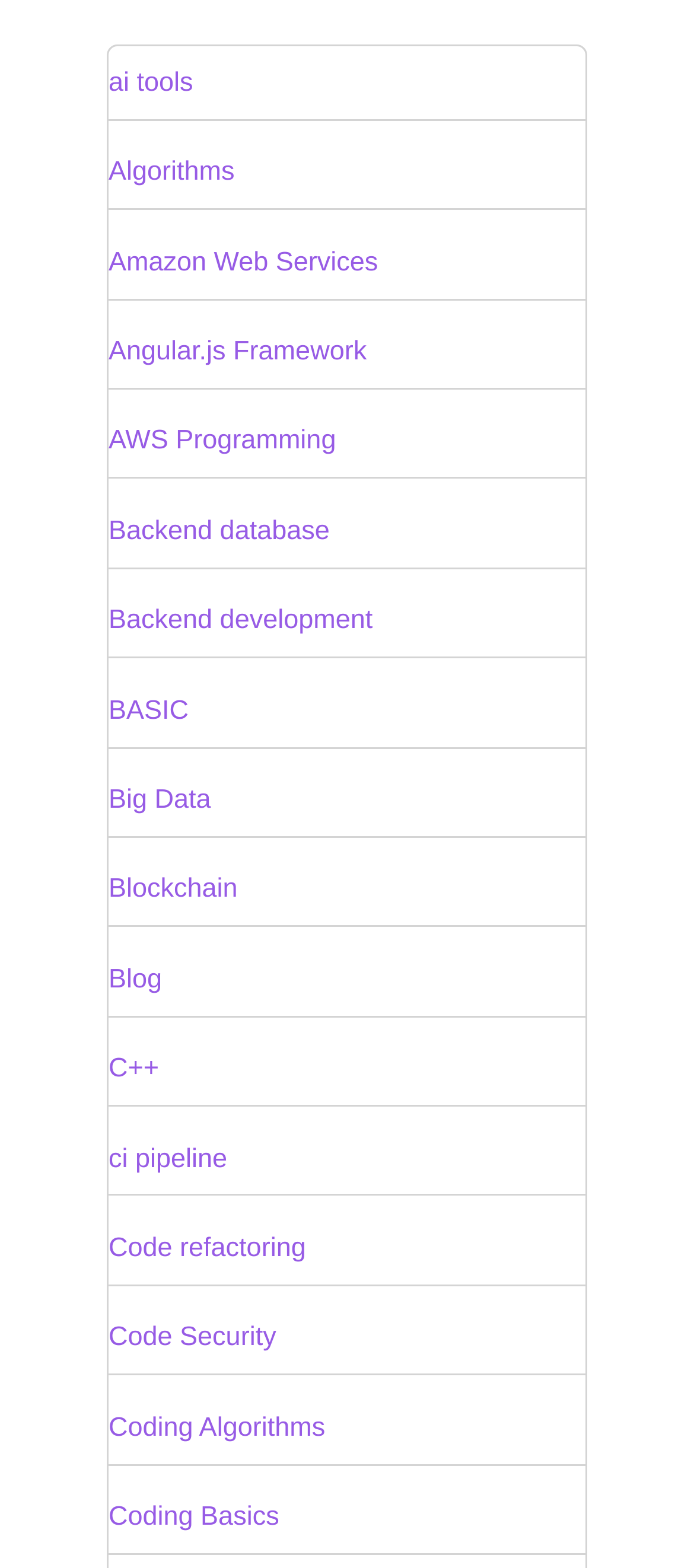What is the first link on the webpage?
Provide a concise answer using a single word or phrase based on the image.

ai tools